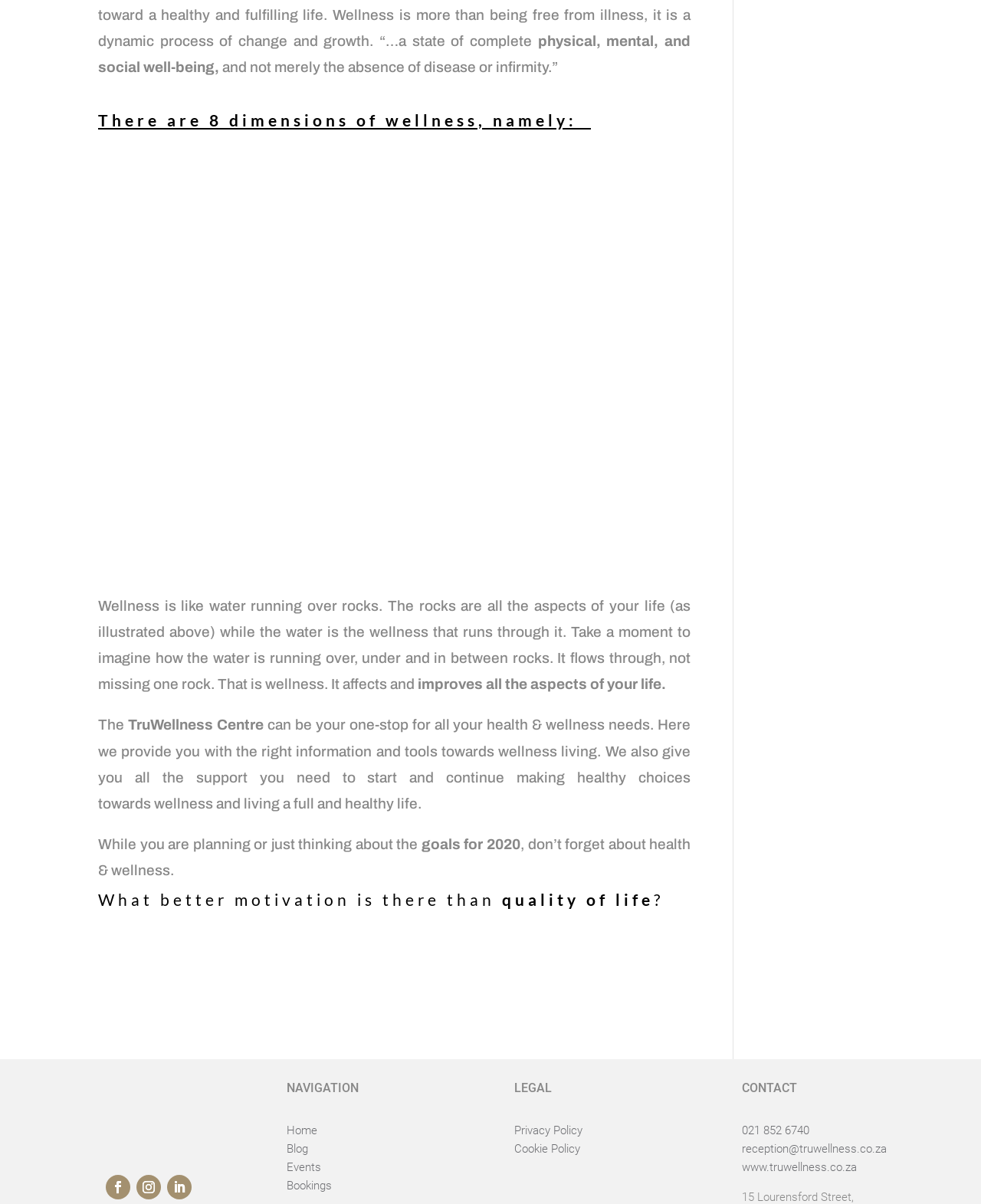What is the address of TruWellness Centre?
Deliver a detailed and extensive answer to the question.

The address of TruWellness Centre is provided in the StaticText element with ID 355, which is located at the bottom of the webpage. The full address is '15 Lourensford Street', but the question only asks for the street address.